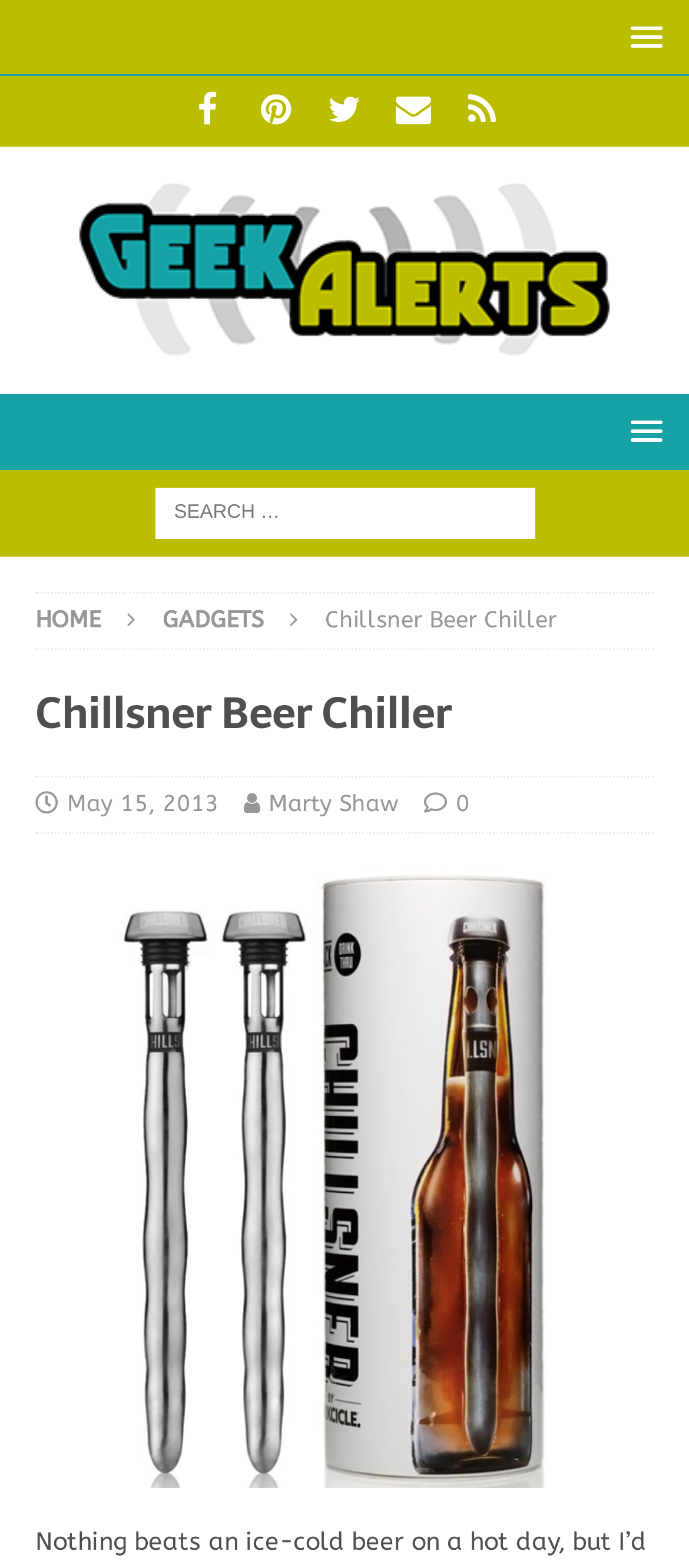Provide the bounding box coordinates of the section that needs to be clicked to accomplish the following instruction: "Check the date of the post."

[0.097, 0.504, 0.318, 0.521]